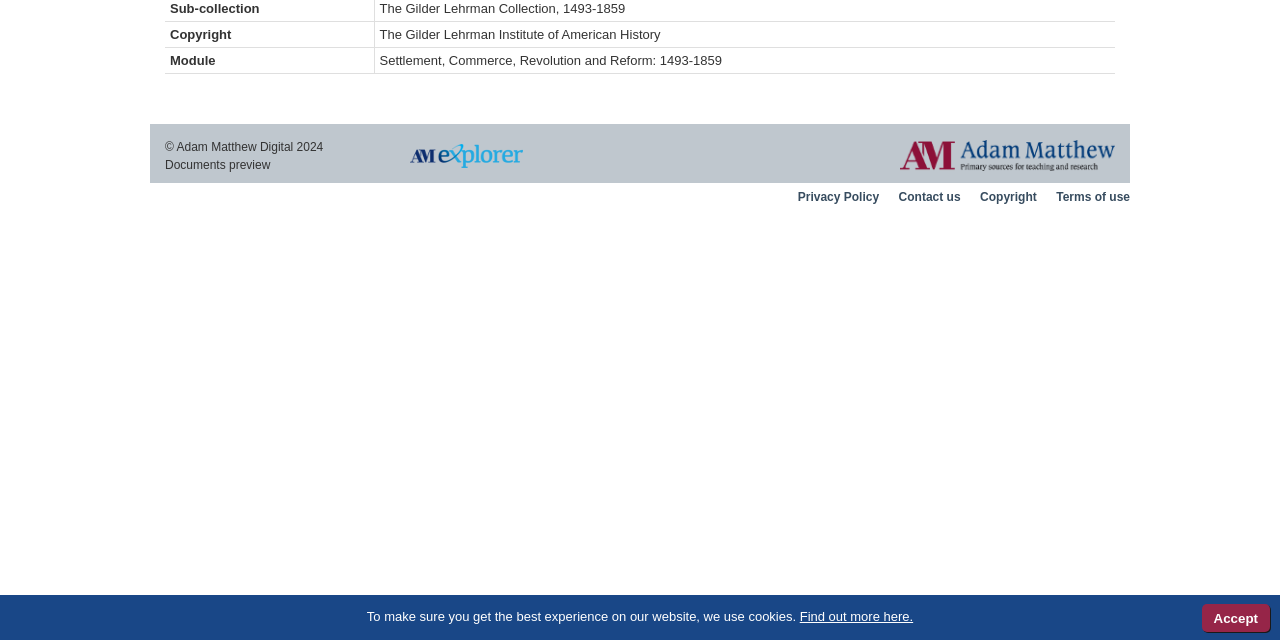Locate and provide the bounding box coordinates for the HTML element that matches this description: "Terms of use".

[0.825, 0.297, 0.883, 0.318]